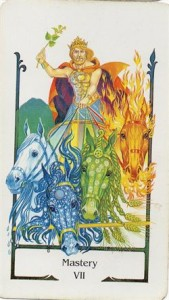What is the theme of the card's artwork?
Kindly offer a detailed explanation using the data available in the image.

The caption explains that the vibrant artwork reflects themes of 'mastery, control, and the harnessing of diverse energies toward a goal', which is the main idea conveyed by the card's artwork.